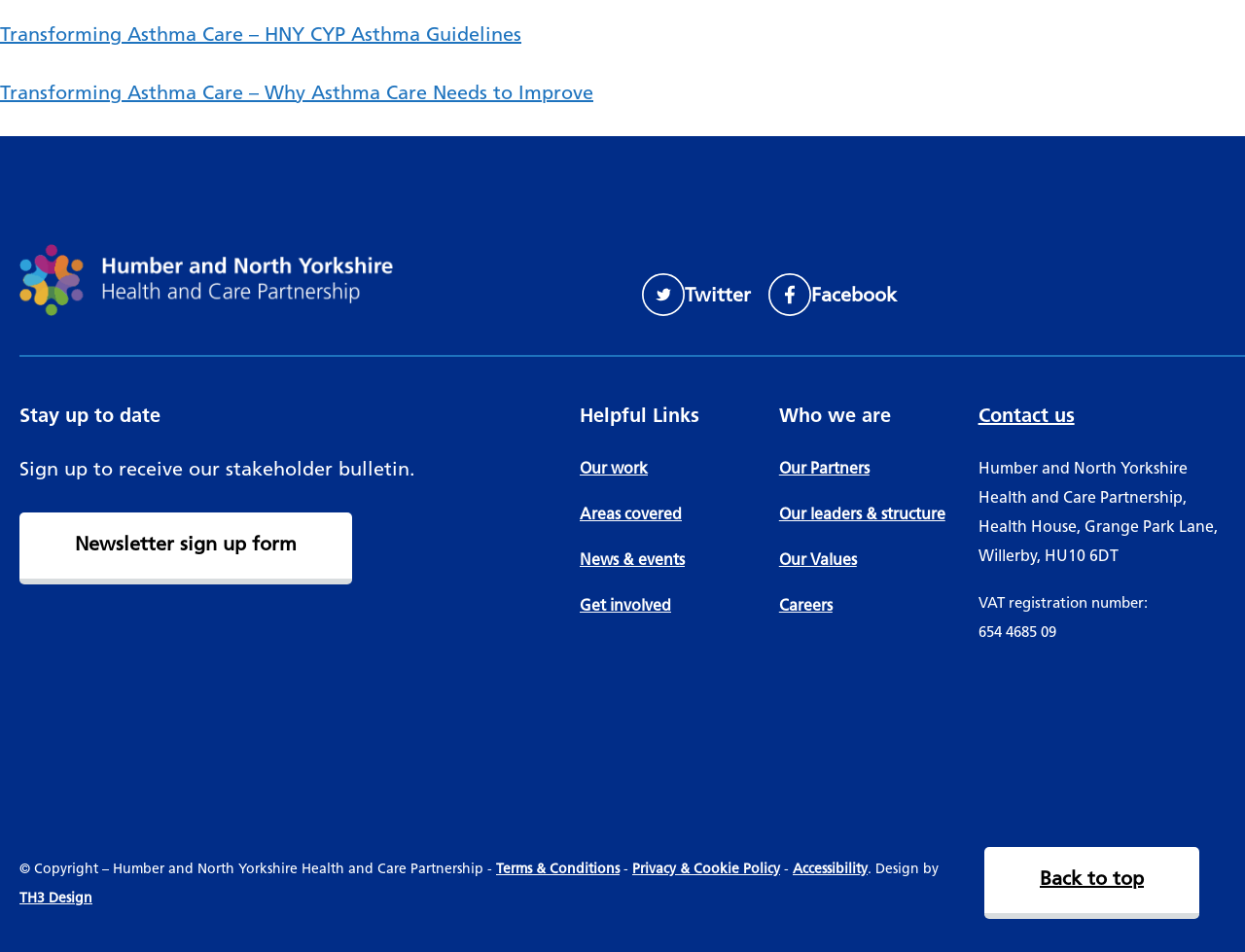Please provide a short answer using a single word or phrase for the question:
What is the VAT registration number of the health and care partnership?

654 4685 09